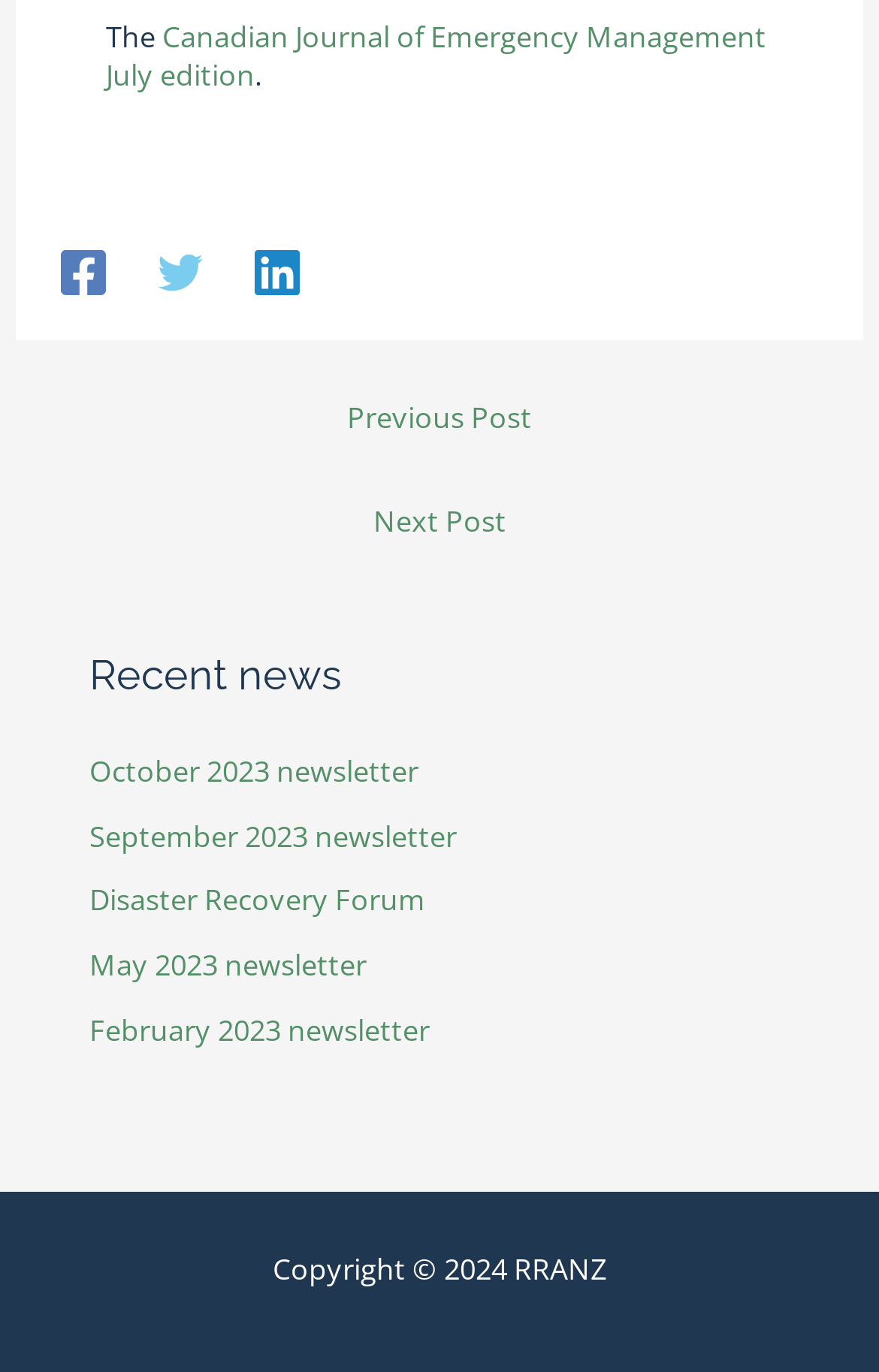Provide the bounding box coordinates for the UI element that is described by this text: "aria-label="Facebook"". The coordinates should be in the form of four float numbers between 0 and 1: [left, top, right, bottom].

[0.069, 0.181, 0.12, 0.215]